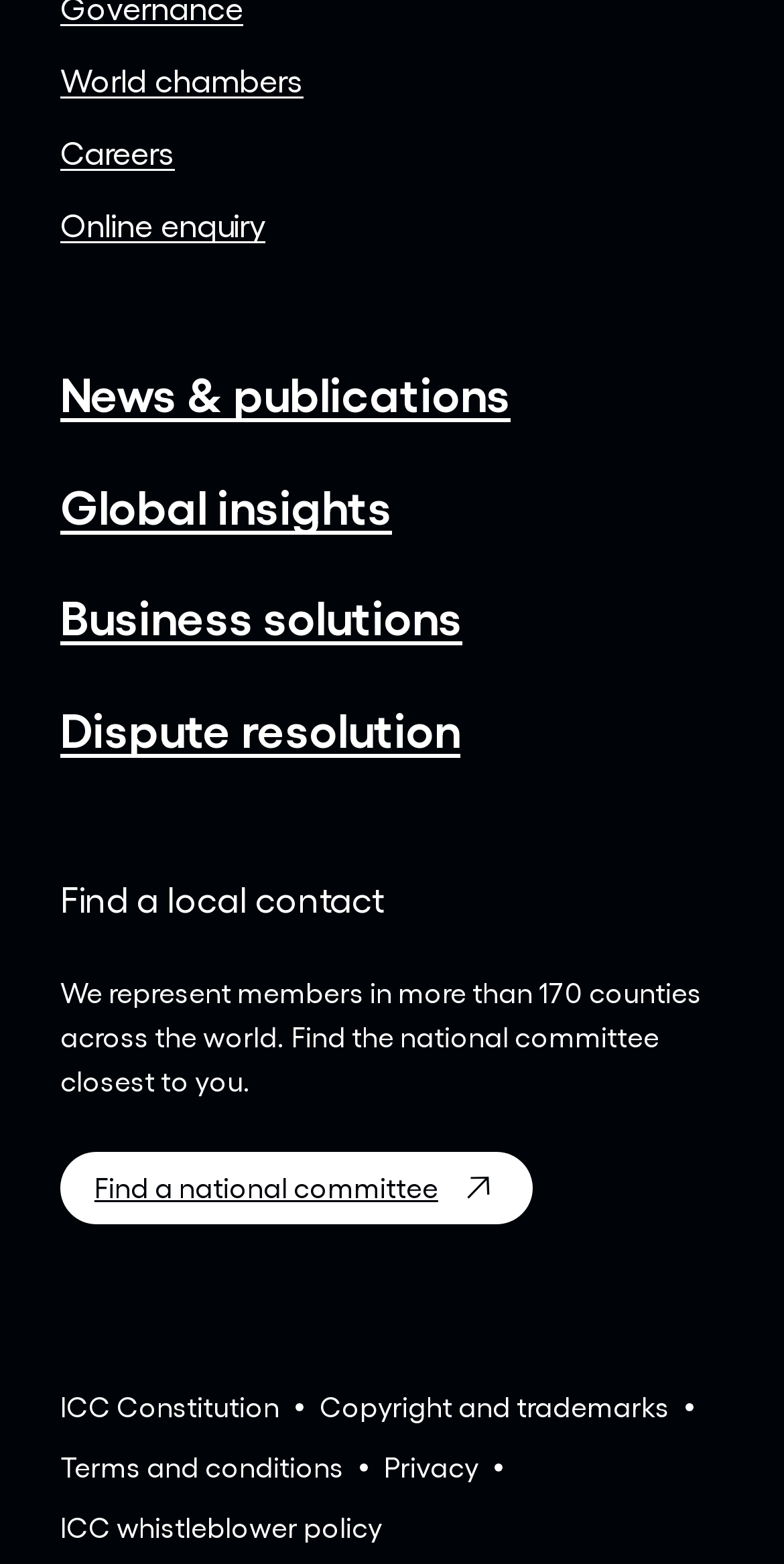Please identify the bounding box coordinates of the clickable area that will fulfill the following instruction: "Click on World chambers". The coordinates should be in the format of four float numbers between 0 and 1, i.e., [left, top, right, bottom].

[0.077, 0.038, 0.387, 0.063]